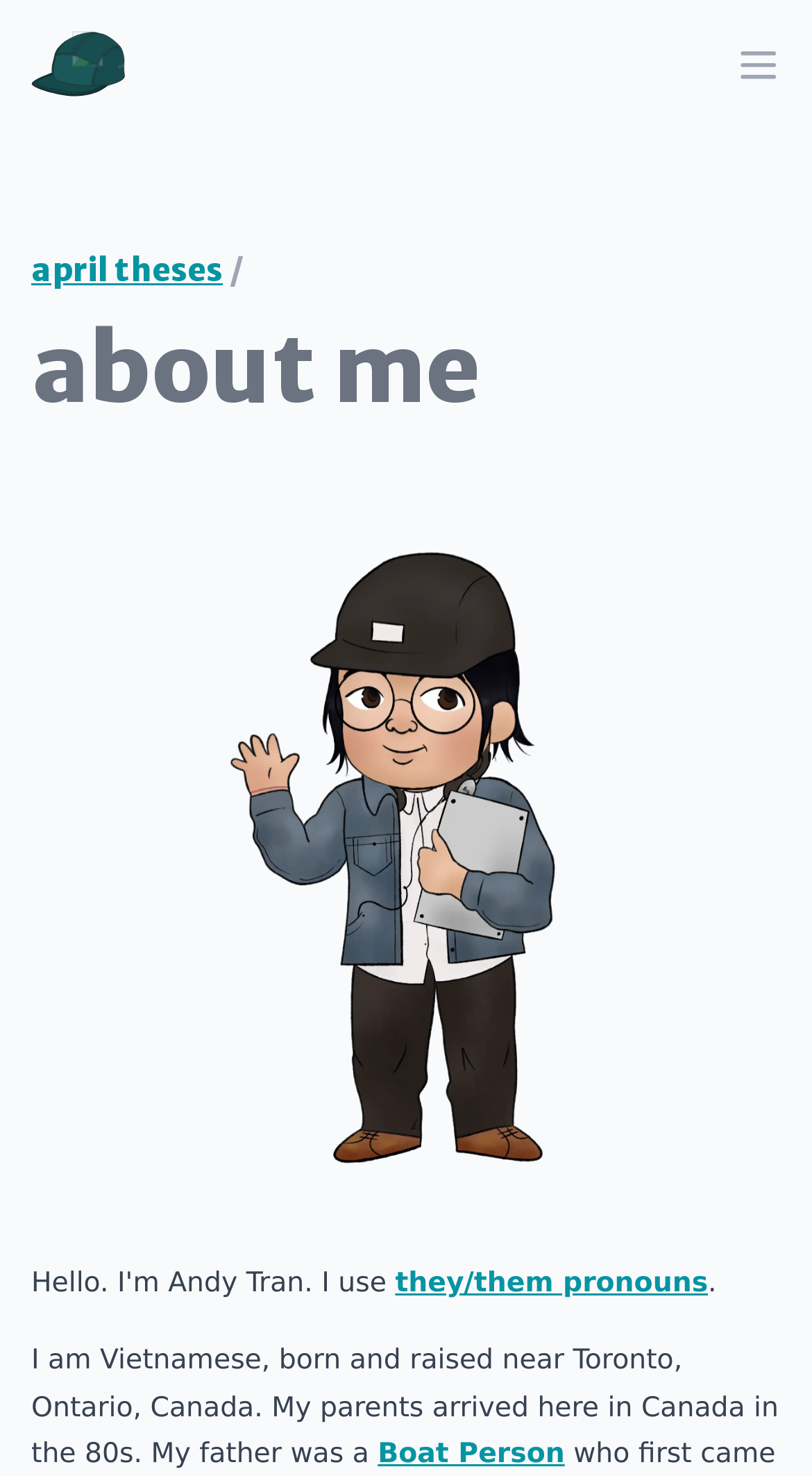Can you give a comprehensive explanation to the question given the content of the image?
What is the location of the author's birth?

The text in the 'about me' section mentions that the author was 'born and raised near Toronto, Ontario, Canada', which indicates the location of the author's birth.